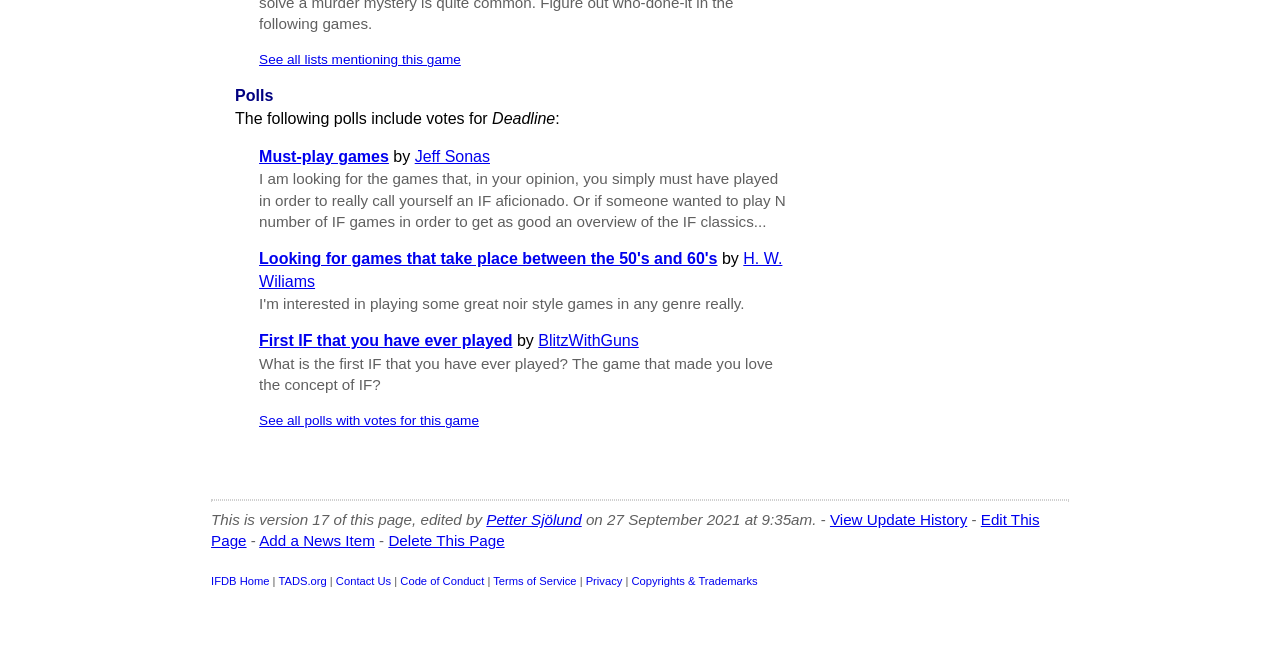Find the bounding box of the UI element described as follows: "Terms of Service".

[0.385, 0.882, 0.45, 0.9]